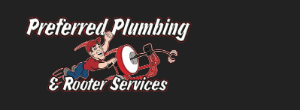Respond with a single word or phrase to the following question: What is the plumber doing in the logo?

Working with tools